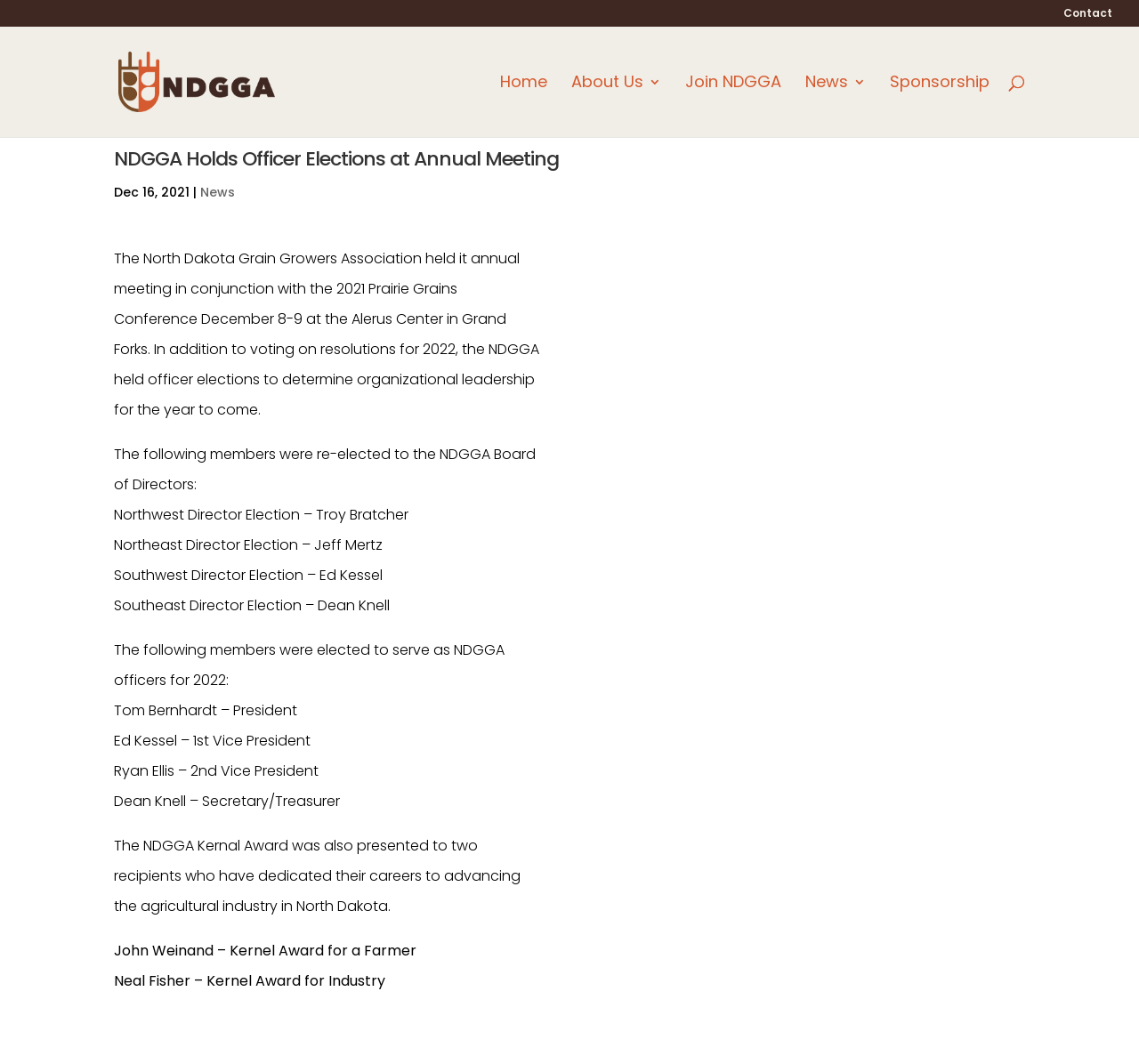Please identify the bounding box coordinates of the area that needs to be clicked to fulfill the following instruction: "Learn about Join NDGGA."

[0.602, 0.071, 0.686, 0.129]